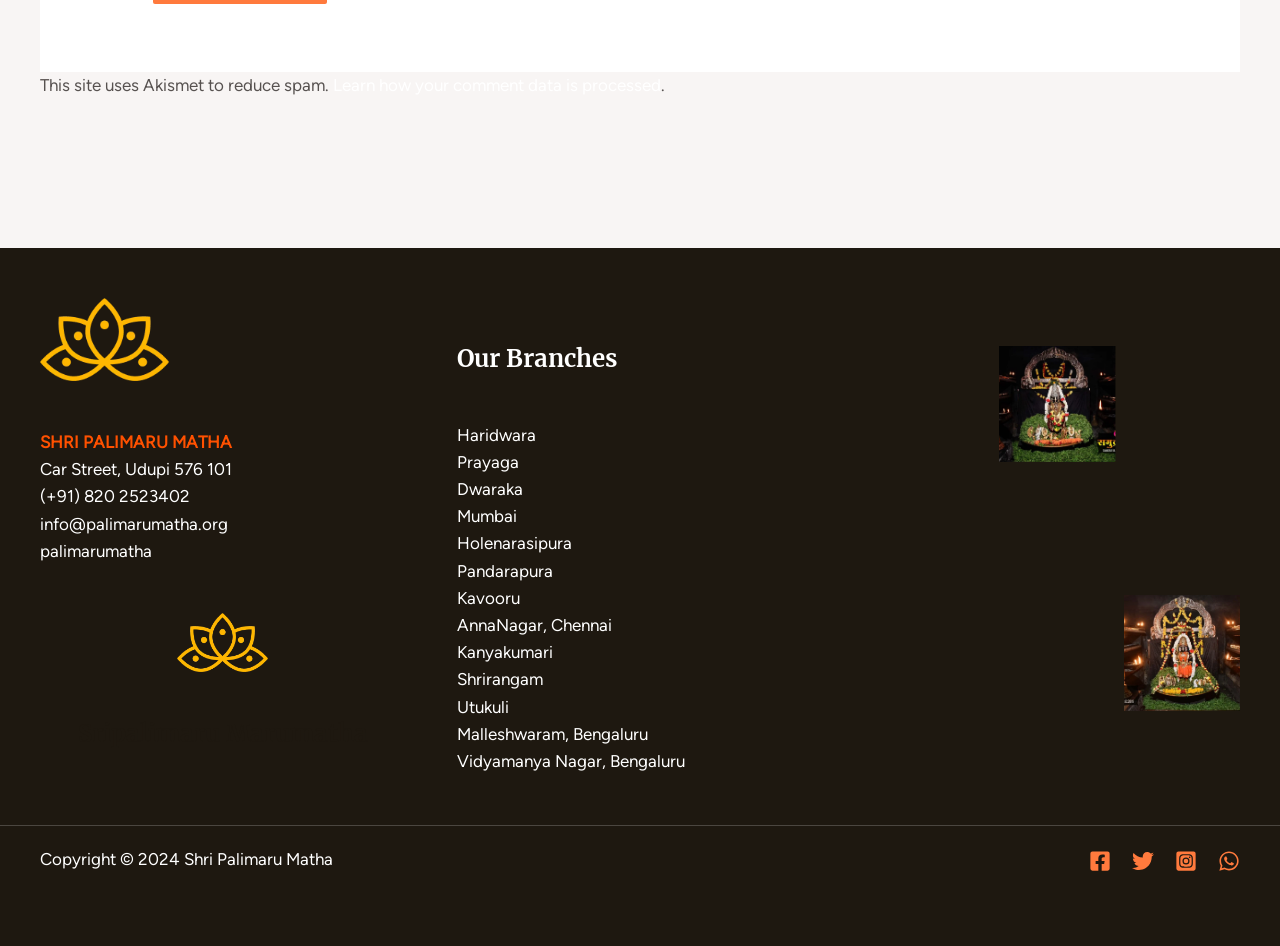How many images are in the 'Footer Widget 3' section?
Kindly offer a comprehensive and detailed response to the question.

I counted the number of image elements in the 'Footer Widget 3' section and found 8 images, each with a descriptive text 'No Caption'.